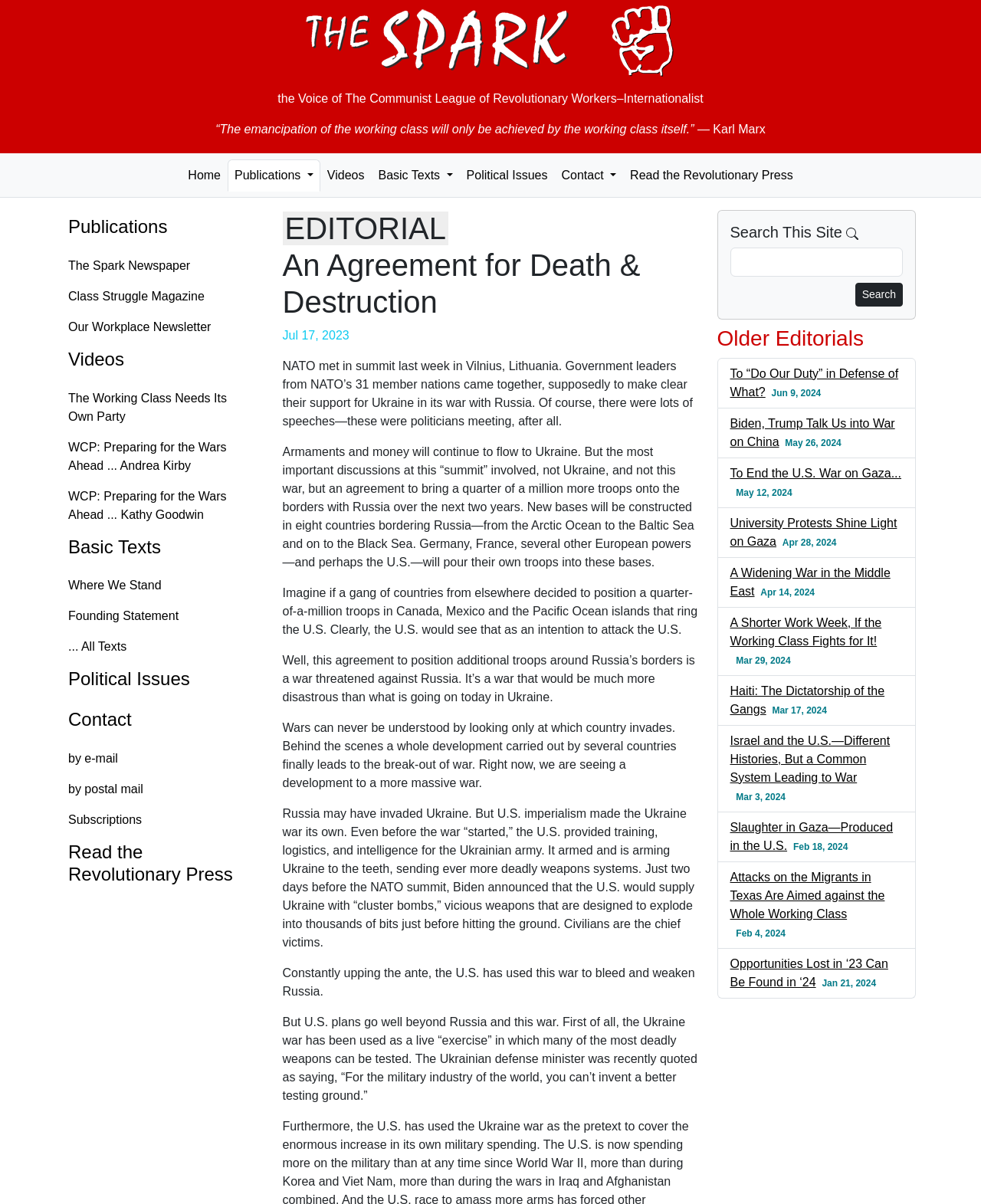What is the topic of the editorial?
Please provide a detailed and comprehensive answer to the question.

I found the answer by reading the first paragraph of the editorial, which mentions 'NATO met in summit last week in Vilnius, Lithuania'.